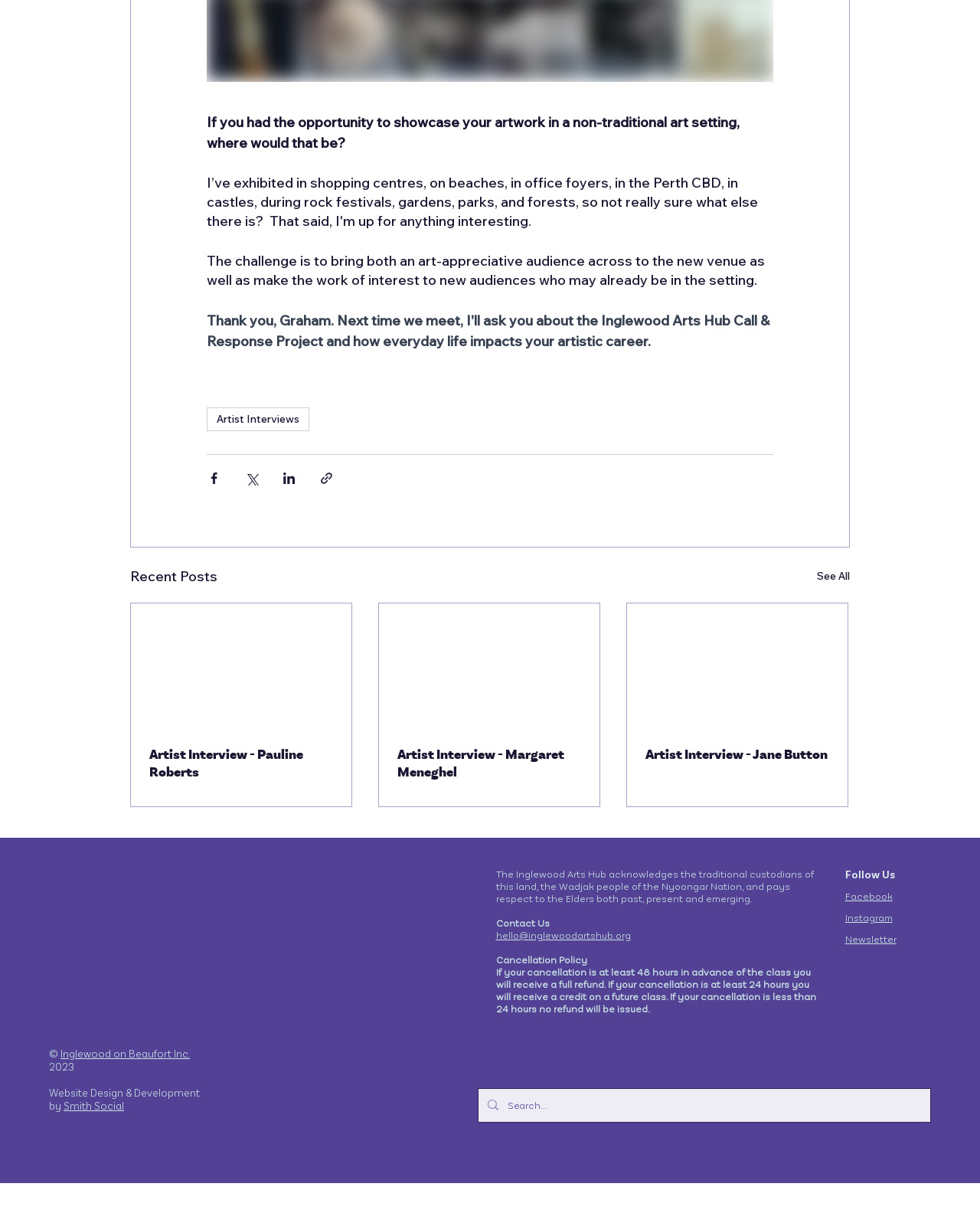Locate the bounding box coordinates of the area you need to click to fulfill this instruction: 'Follow on Instagram'. The coordinates must be in the form of four float numbers ranging from 0 to 1: [left, top, right, bottom].

[0.862, 0.743, 0.911, 0.753]